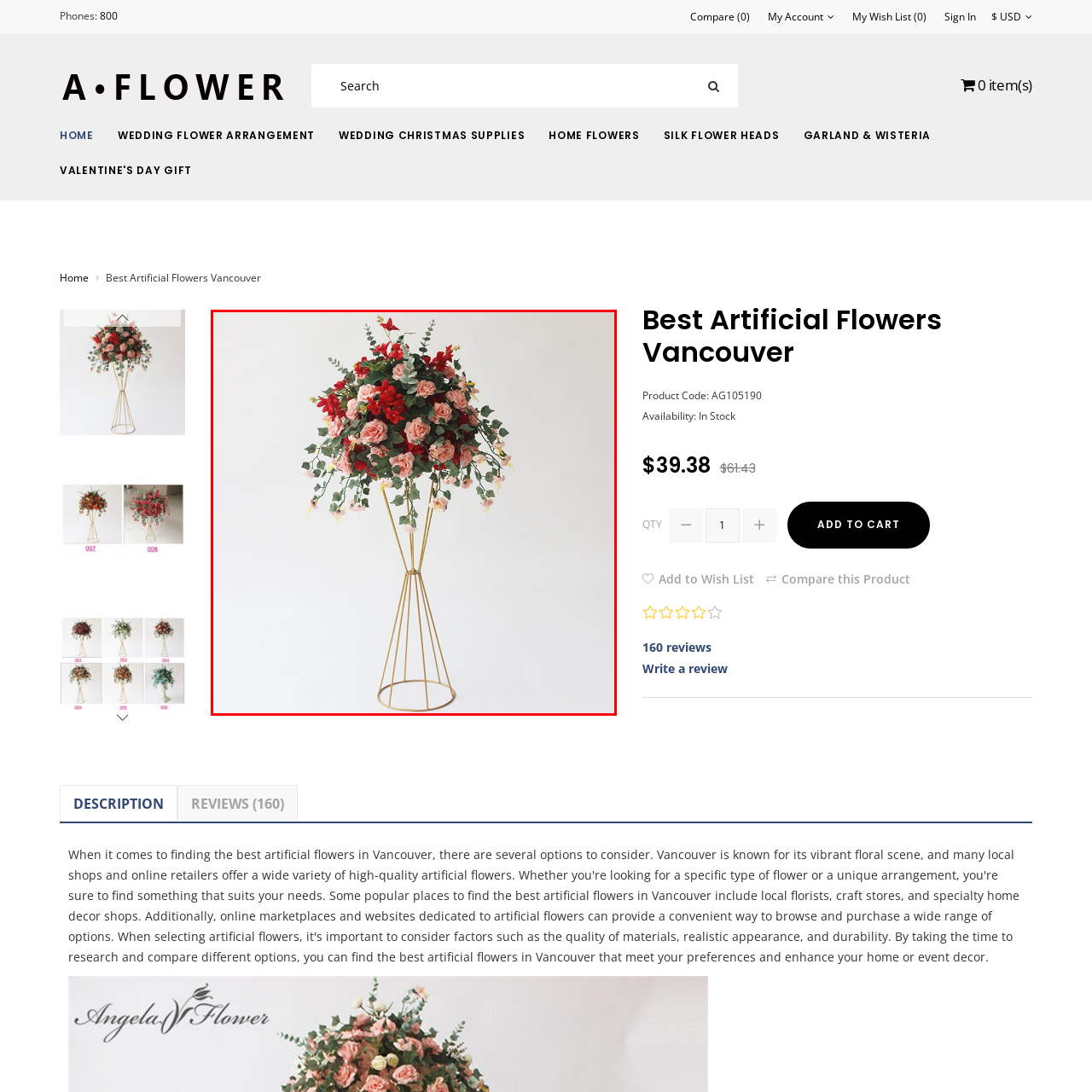Give a comprehensive description of the picture highlighted by the red border.

This elegant arrangement showcases a stunning display of artificial flowers, including vibrant red and soft pink roses, artfully combined with lush greenery and delicate vines. The flowers are arranged in a rounded shape atop a sleek, modern gold stand that adds a touch of sophistication. This floral centerpiece is perfect for decorating various spaces, such as homes, offices, or event venues, providing a charming and lasting beauty that requires no maintenance. Ideal for those looking to enhance their decor with a touch of nature without the hassle of real flowers, this piece embodies the essence of refined floral artistry.